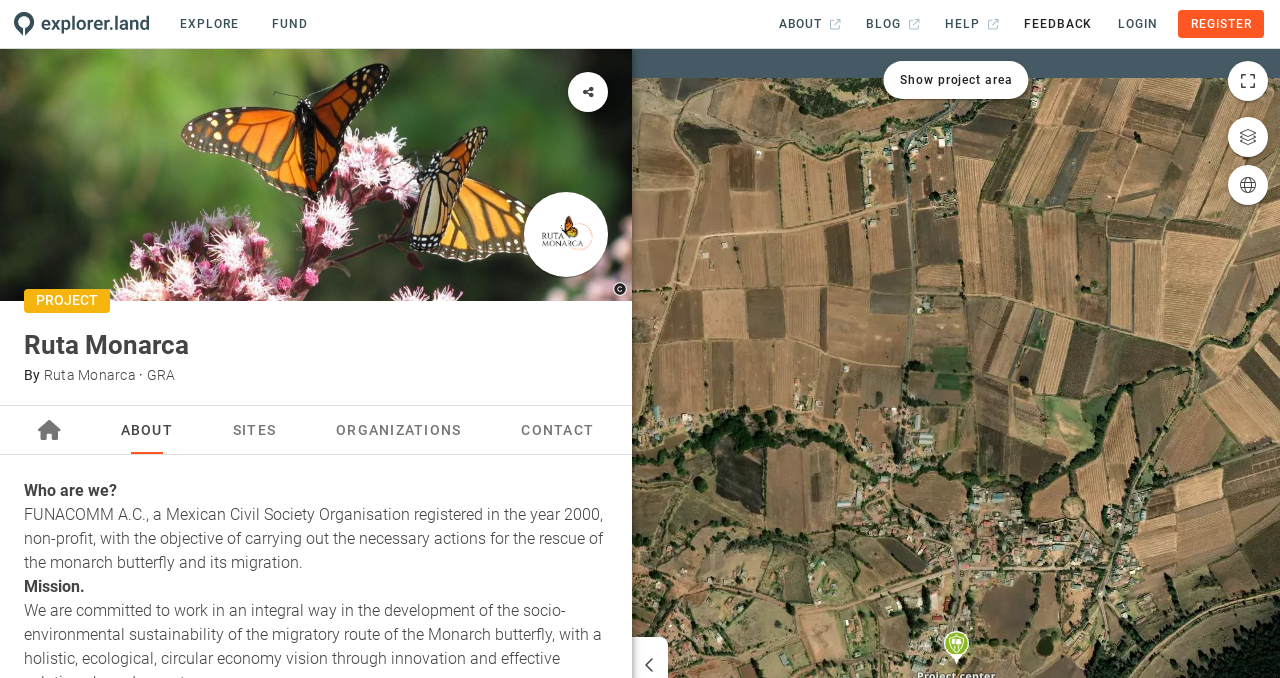Identify the bounding box coordinates of the part that should be clicked to carry out this instruction: "Click the Show project area button".

[0.69, 0.09, 0.804, 0.146]